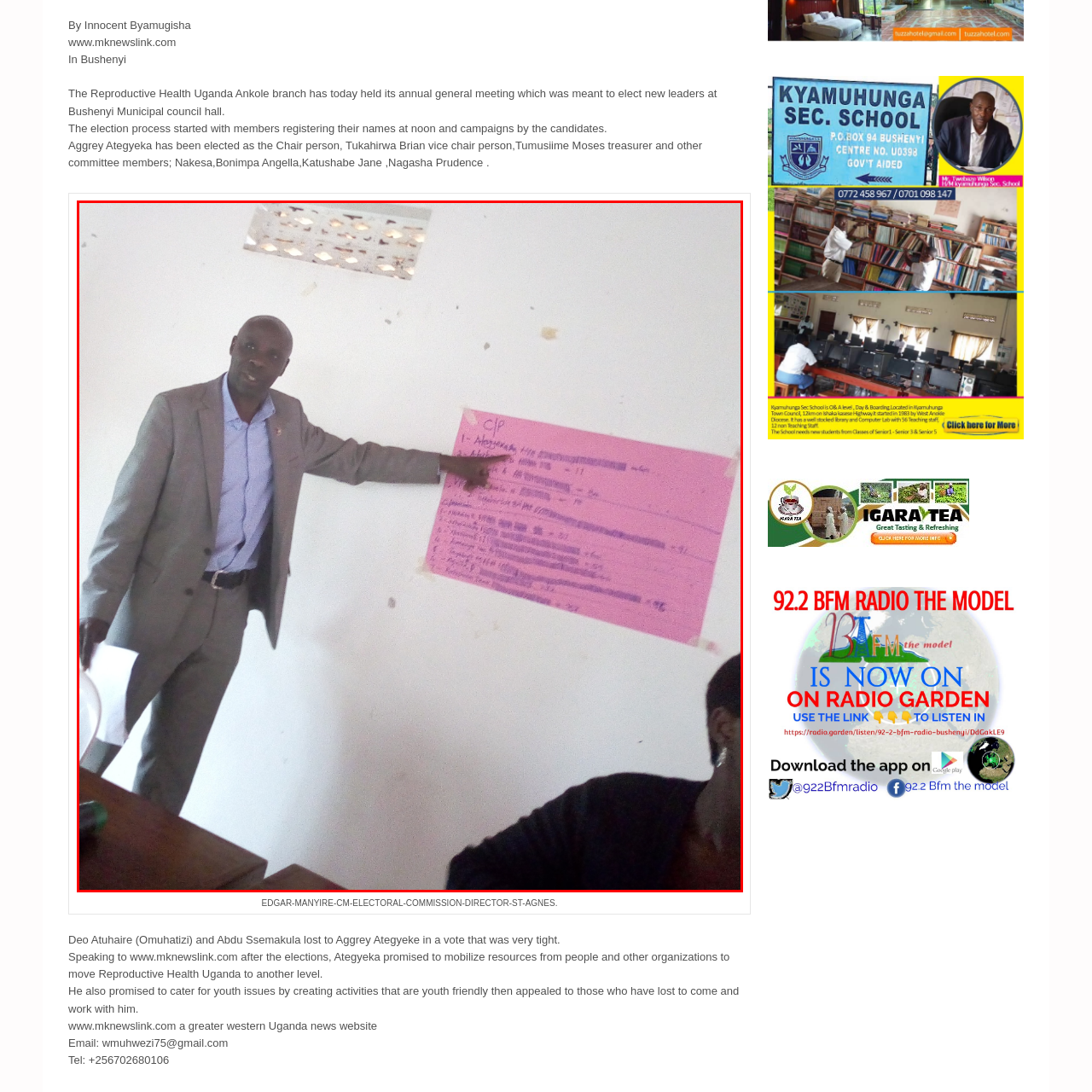Analyze the image highlighted by the red bounding box and give a one-word or phrase answer to the query: What is the man doing?

Explaining or presenting